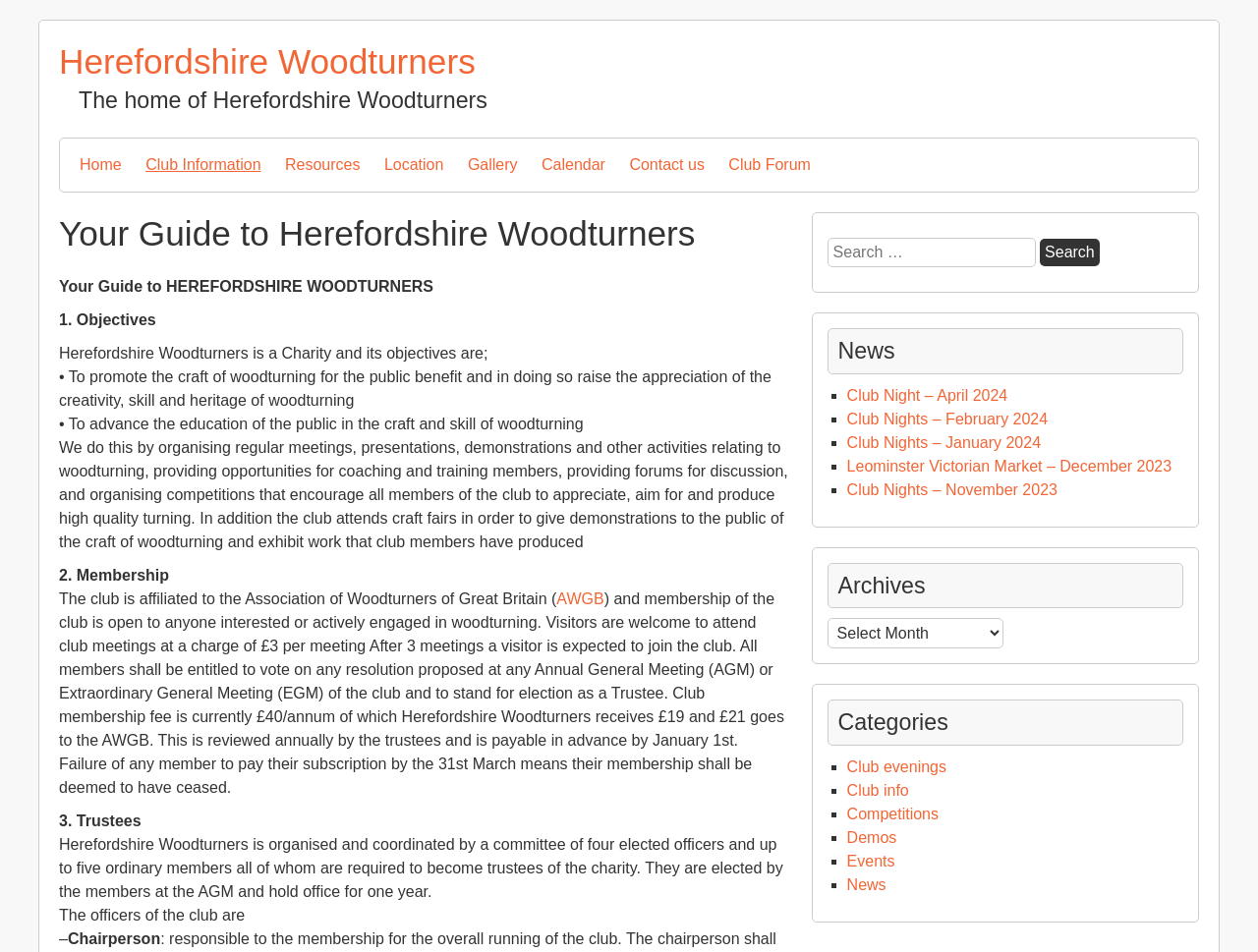How much is the club membership fee? Based on the screenshot, please respond with a single word or phrase.

£40/annum